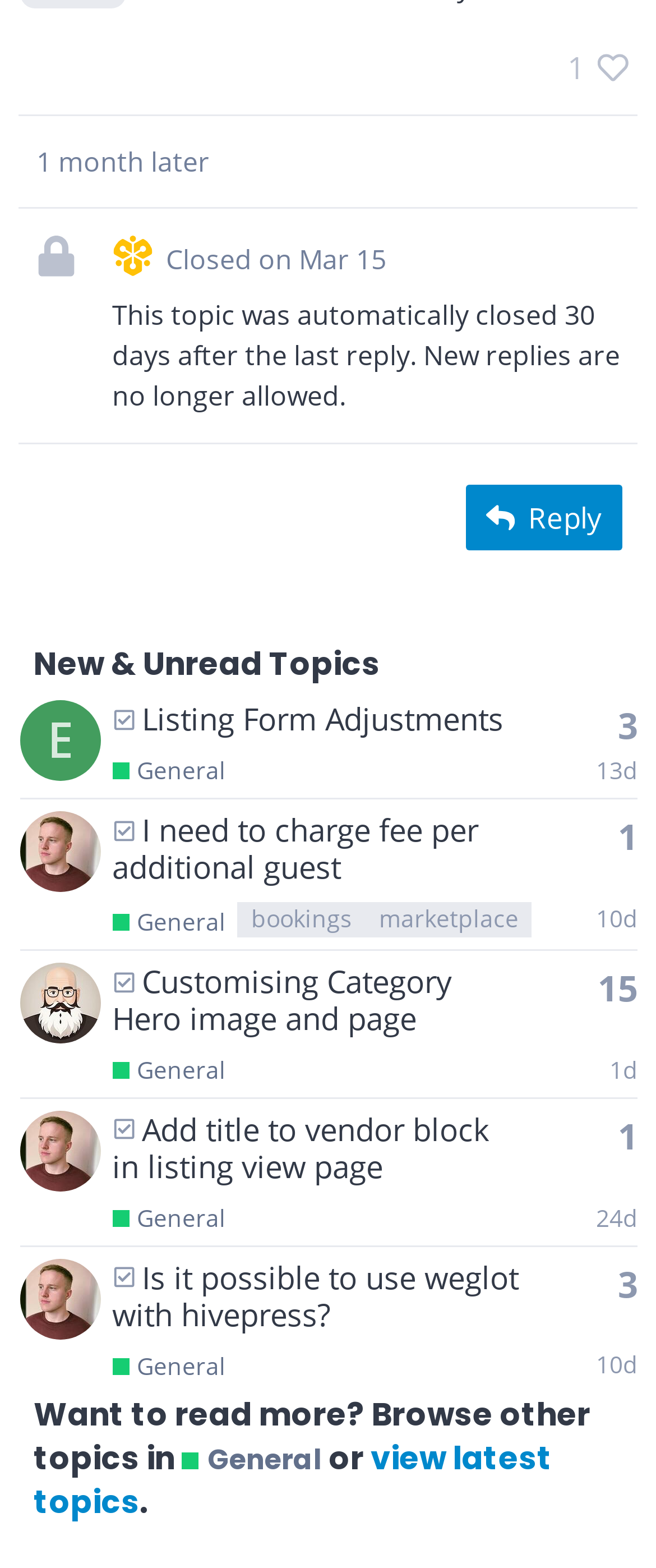How many replies does the topic 'I need to charge fee per additional guest' have?
Using the image as a reference, give an elaborate response to the question.

The topic 'I need to charge fee per additional guest' has 1 reply as indicated by the 'This topic has 1 reply' text next to the topic title.